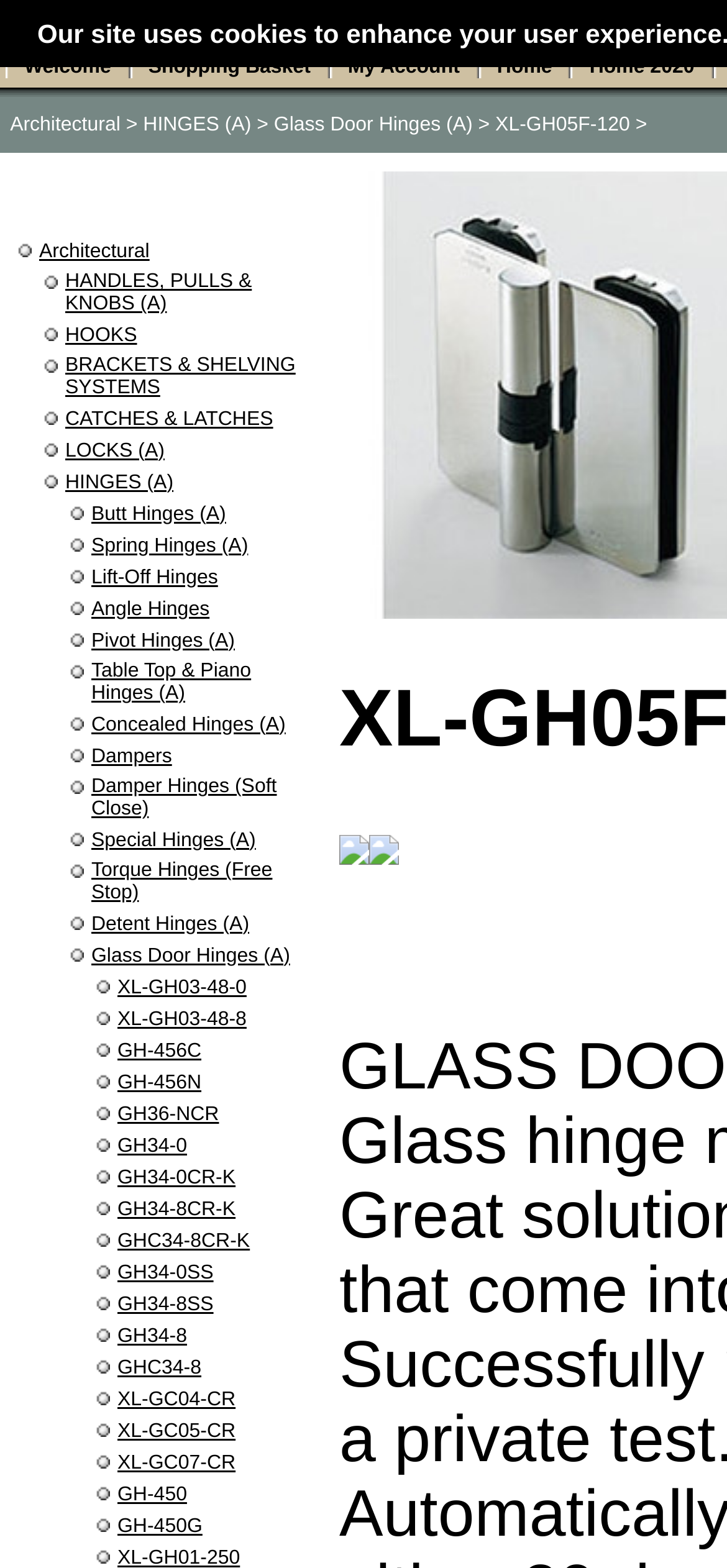Based on the element description aria-label="Open Search Bar", identify the bounding box of the UI element in the given webpage screenshot. The coordinates should be in the format (top-left x, top-left y, bottom-right x, bottom-right y) and must be between 0 and 1.

None